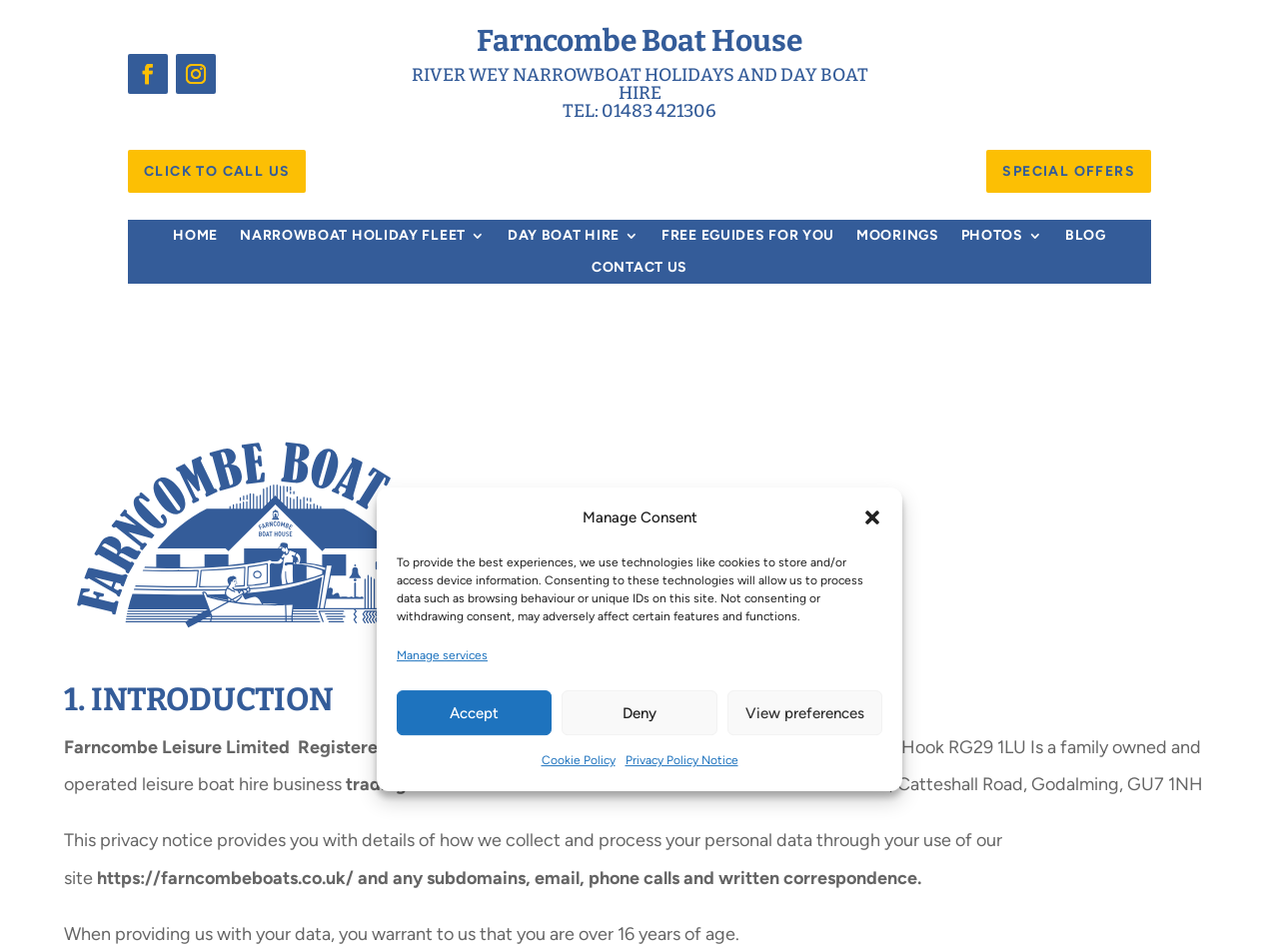Find the bounding box coordinates of the clickable area that will achieve the following instruction: "Click the close dialog button".

[0.674, 0.533, 0.69, 0.554]